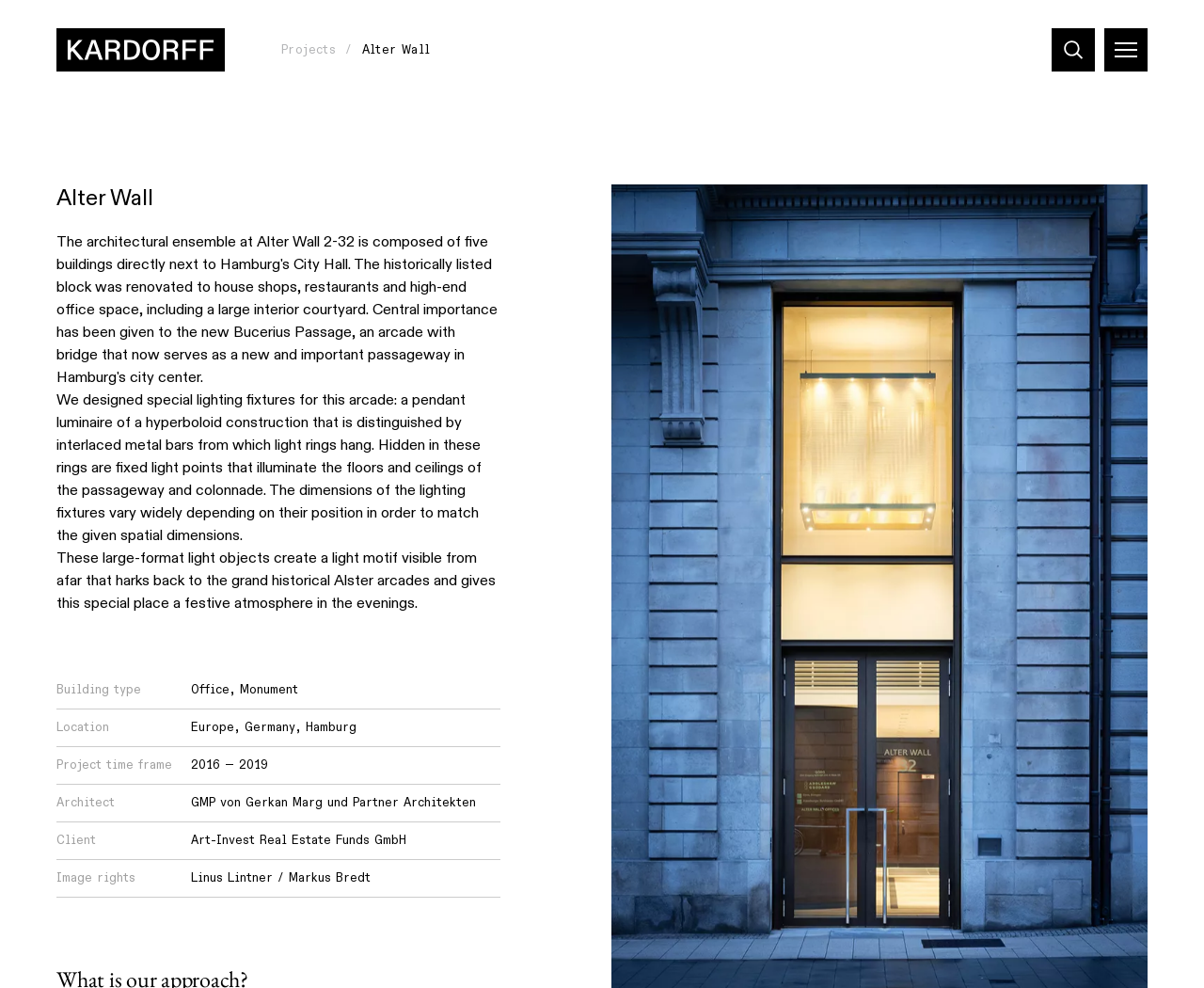Locate the bounding box coordinates of the clickable element to fulfill the following instruction: "Read more about the Alter Wall project". Provide the coordinates as four float numbers between 0 and 1 in the format [left, top, right, bottom].

[0.047, 0.187, 0.415, 0.215]